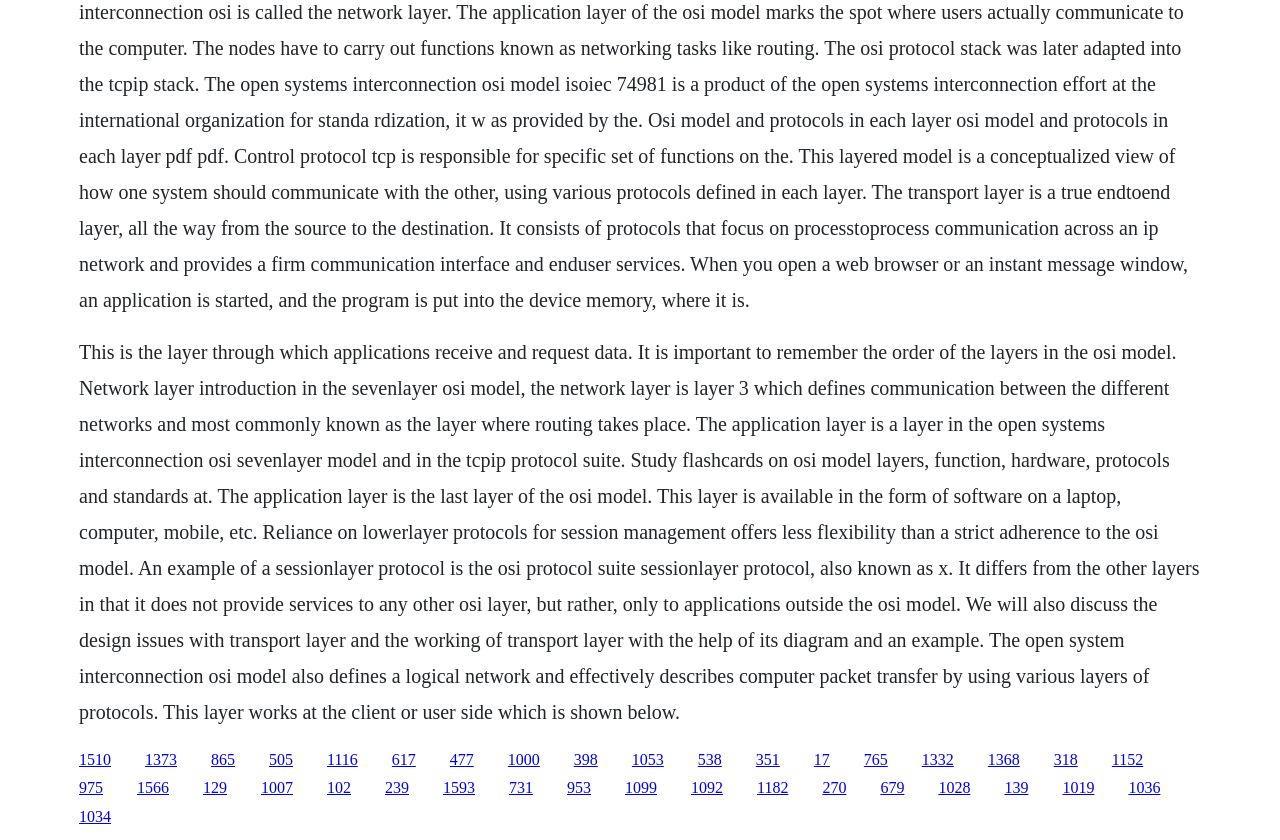Locate the bounding box coordinates of the region to be clicked to comply with the following instruction: "Learn about the transport layer". The coordinates must be four float numbers between 0 and 1, in the form [left, top, right, bottom].

[0.306, 0.894, 0.325, 0.914]